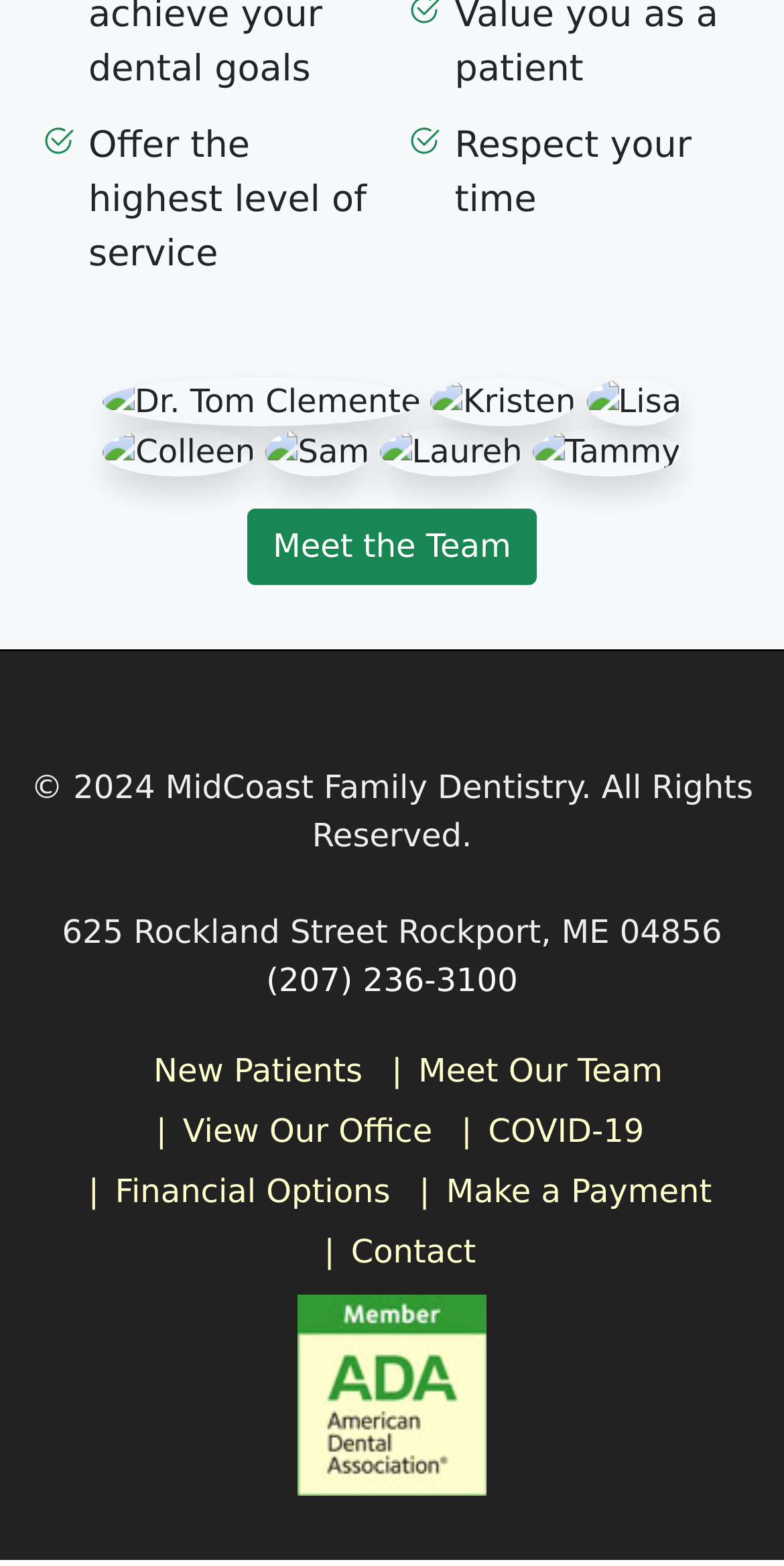What is the phone number to contact the dentistry?
Provide an in-depth and detailed answer to the question.

I found a button element with the text '(207) 236-3100' at coordinates [0.34, 0.613, 0.66, 0.638]. This is likely the phone number to contact the dentistry.